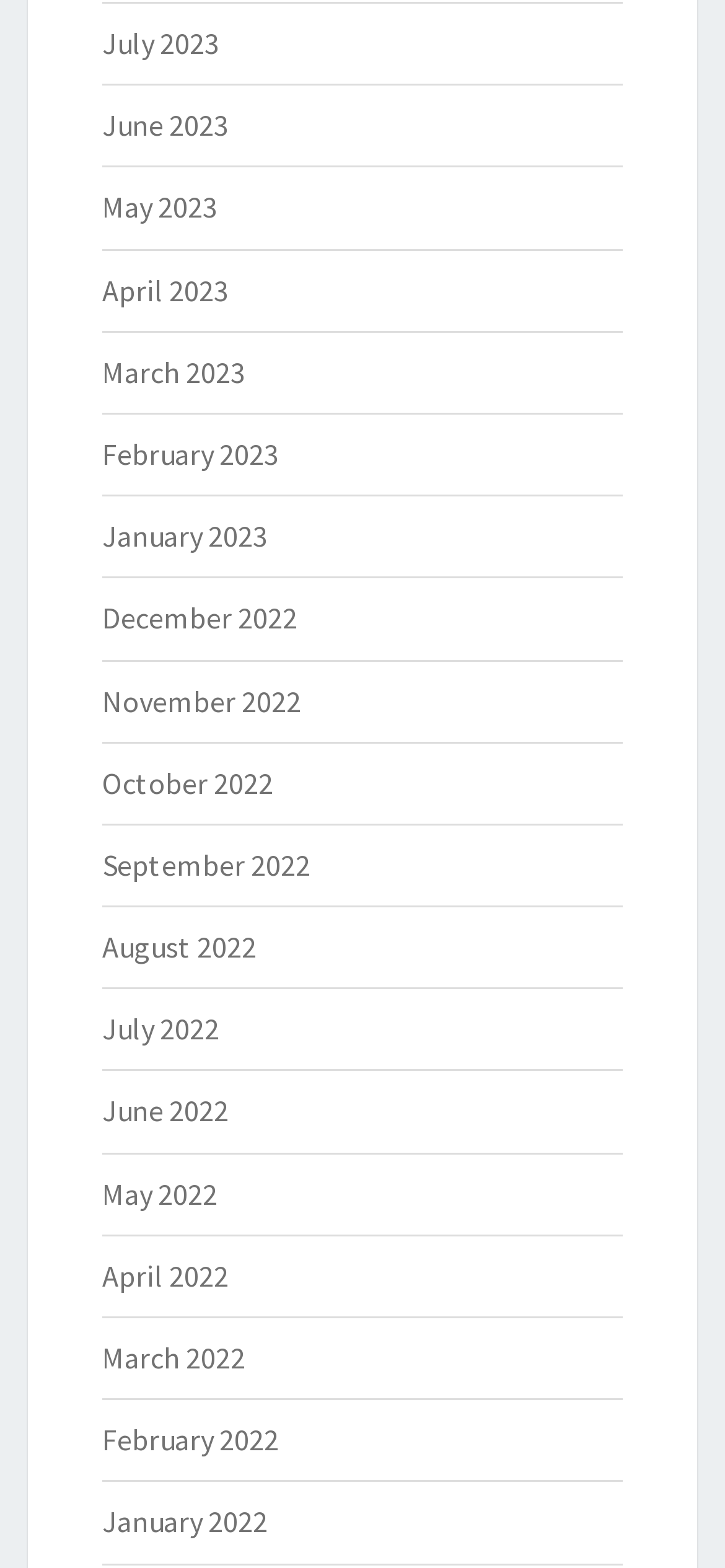Refer to the image and offer a detailed explanation in response to the question: How many months are listed?

I counted the number of links on the webpage, each representing a month, from July 2023 to January 2022, and found 18 links in total.